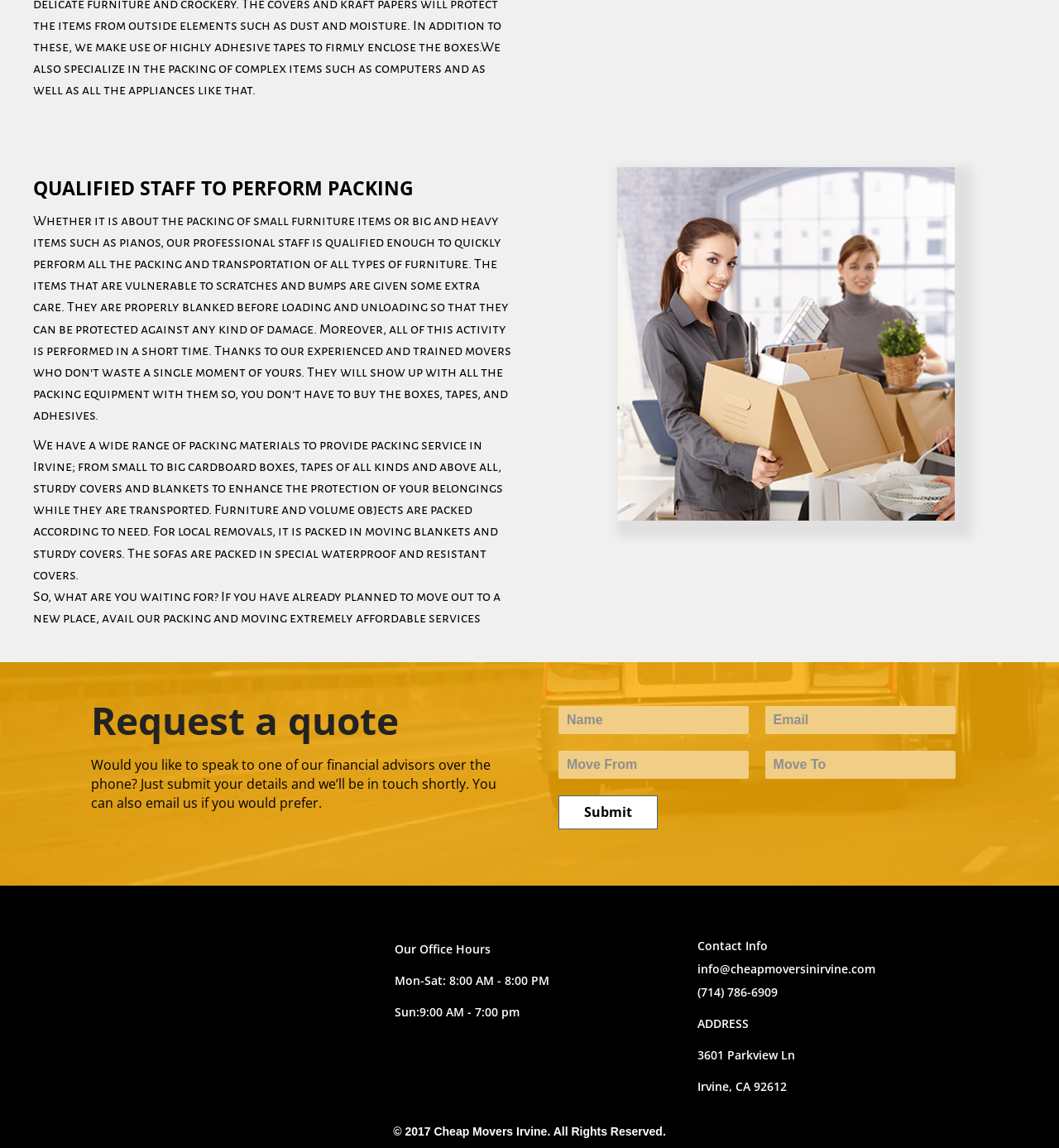Extract the bounding box coordinates for the HTML element that matches this description: "Products". The coordinates should be four float numbers between 0 and 1, i.e., [left, top, right, bottom].

None